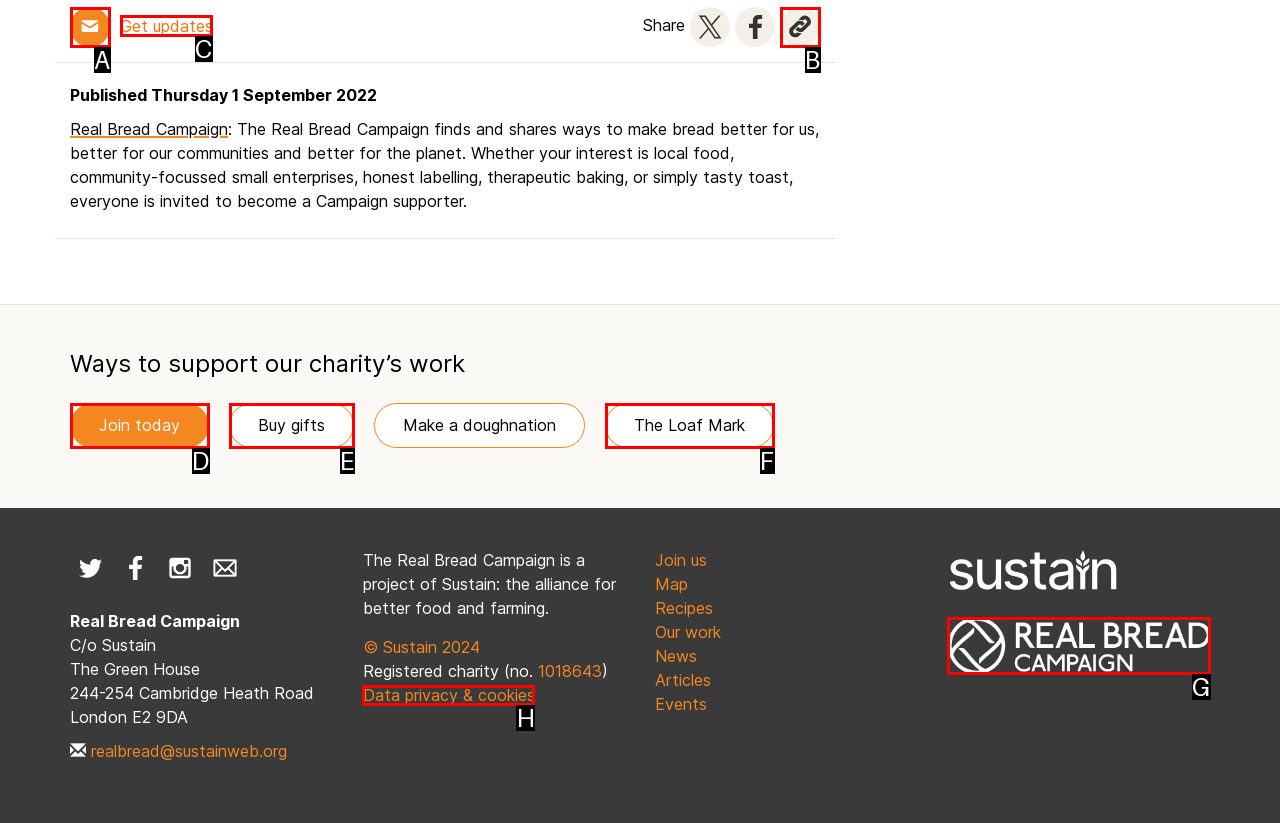From the available options, which lettered element should I click to complete this task: Click on 'Get updates'?

C